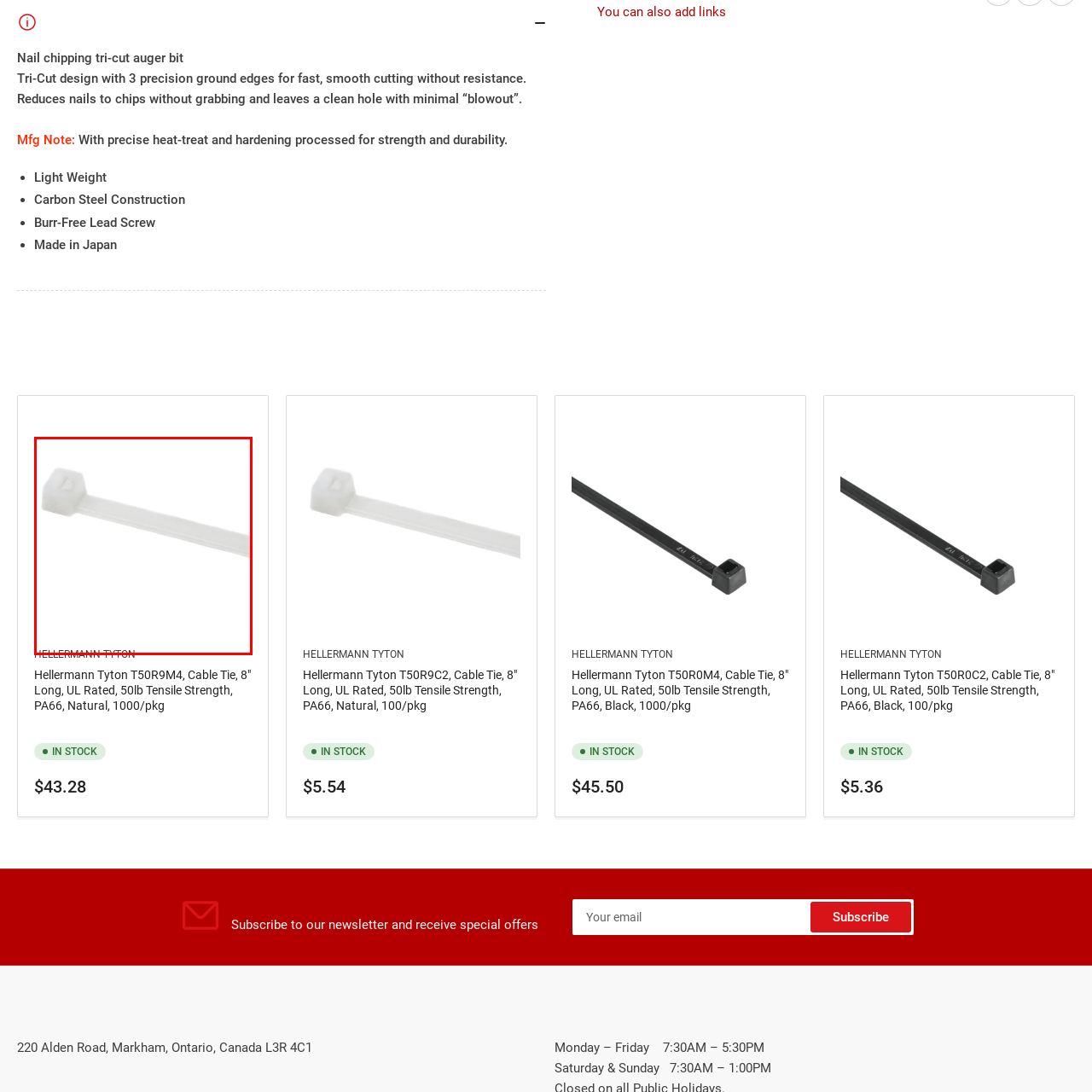Look at the area highlighted in the red box, What is the material used to make the cable tie? Please provide an answer in a single word or phrase.

PA66